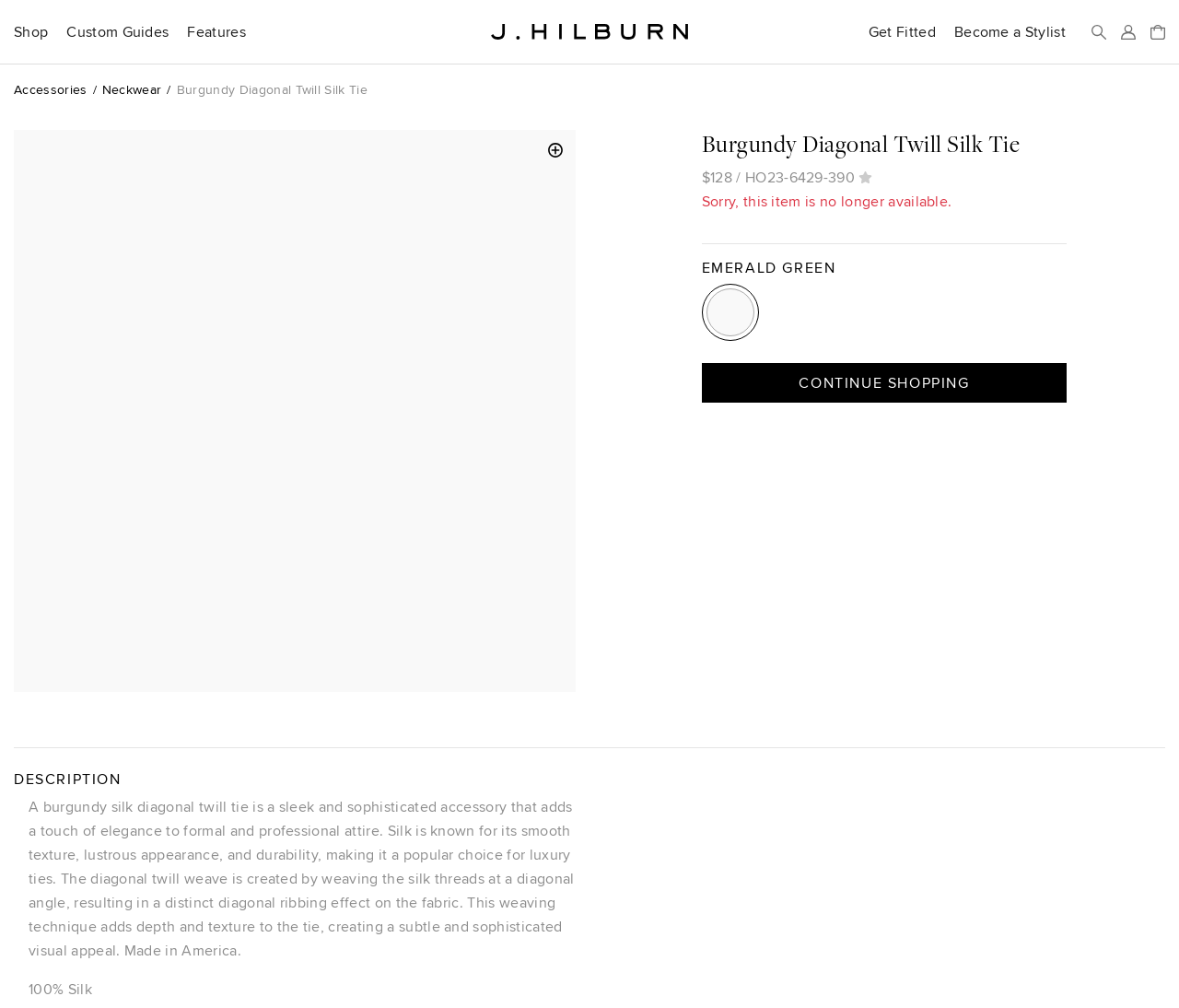Please locate the bounding box coordinates of the element that should be clicked to complete the given instruction: "Add to Favorites".

[0.728, 0.166, 0.74, 0.186]